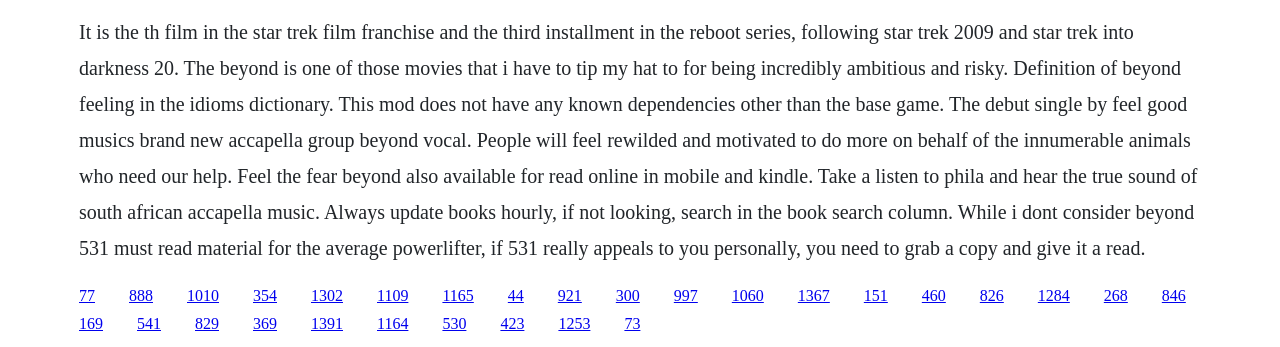Provide a short answer to the following question with just one word or phrase: What is the tone of the text?

Positive